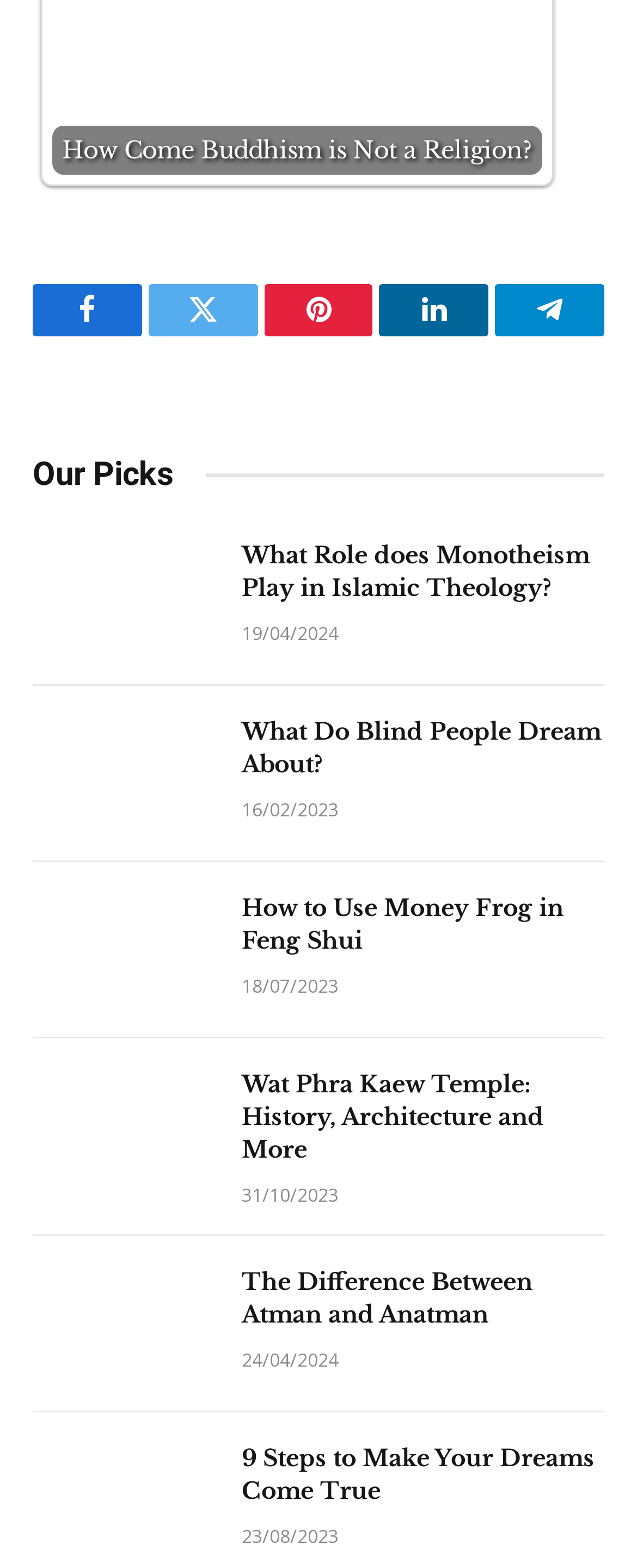Locate the bounding box coordinates of the element I should click to achieve the following instruction: "Read article about What Role does Monotheism Play in Islamic Theology".

[0.051, 0.342, 0.949, 0.421]